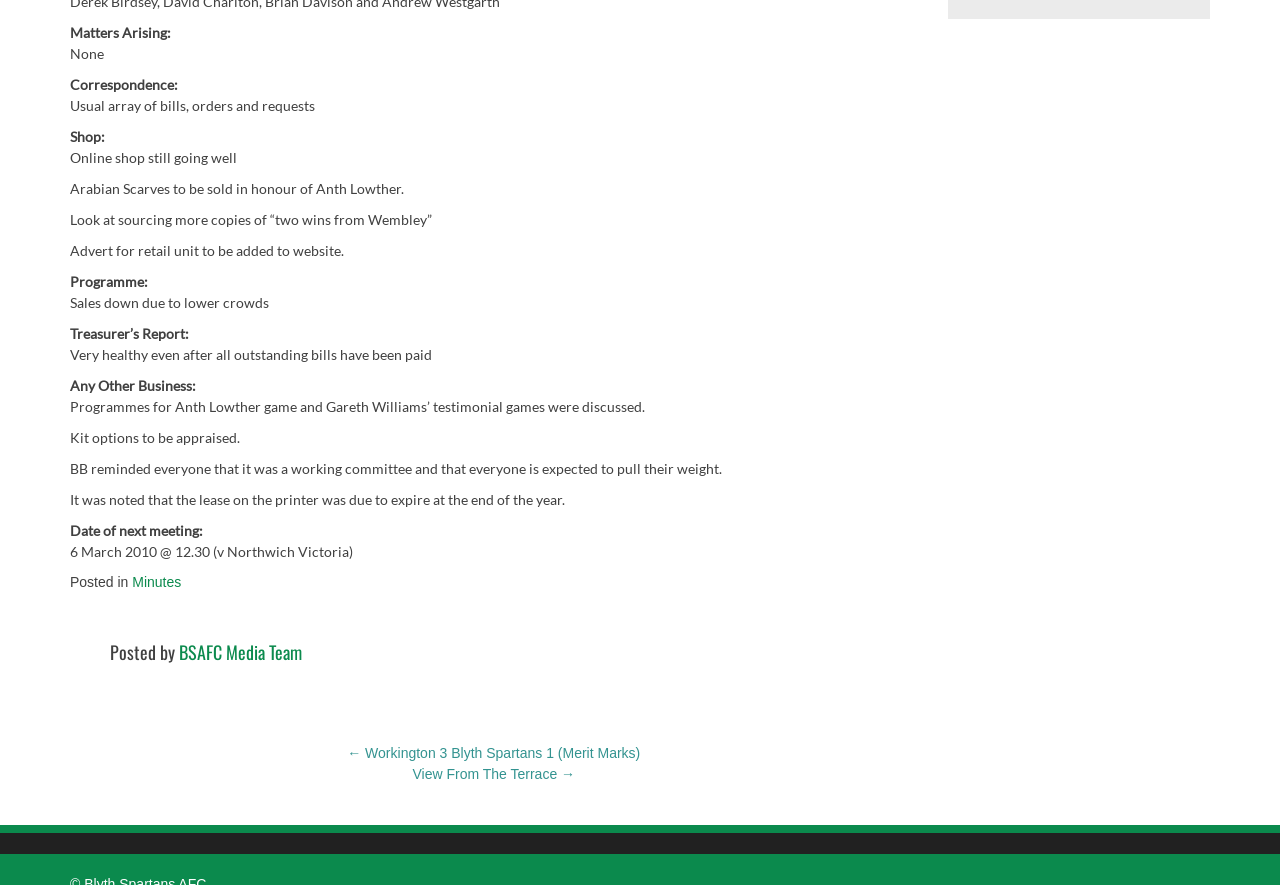Identify the bounding box coordinates for the UI element described by the following text: "BSAFC Media Team". Provide the coordinates as four float numbers between 0 and 1, in the format [left, top, right, bottom].

[0.14, 0.722, 0.236, 0.751]